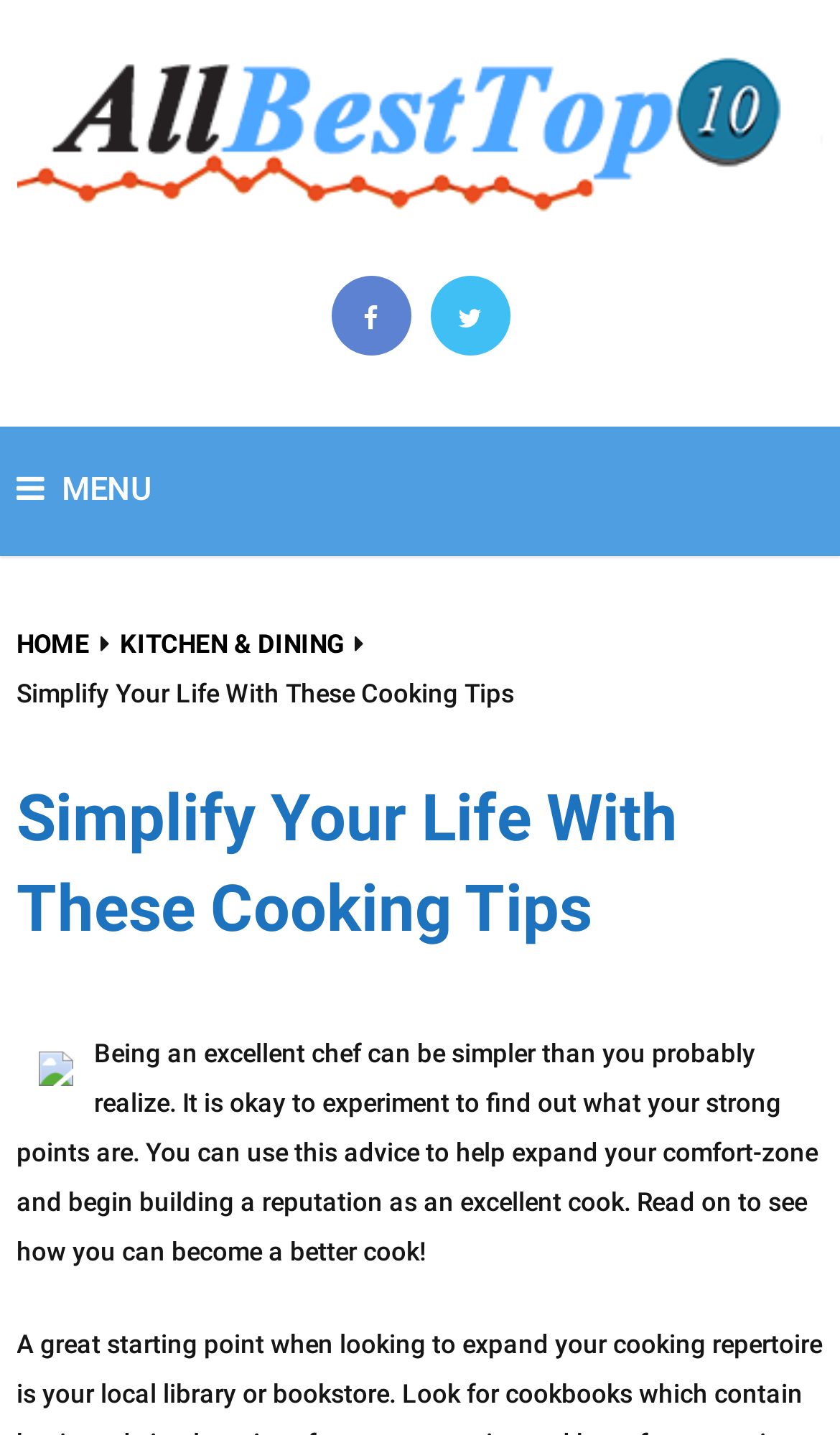Identify the bounding box for the described UI element: "Search".

None